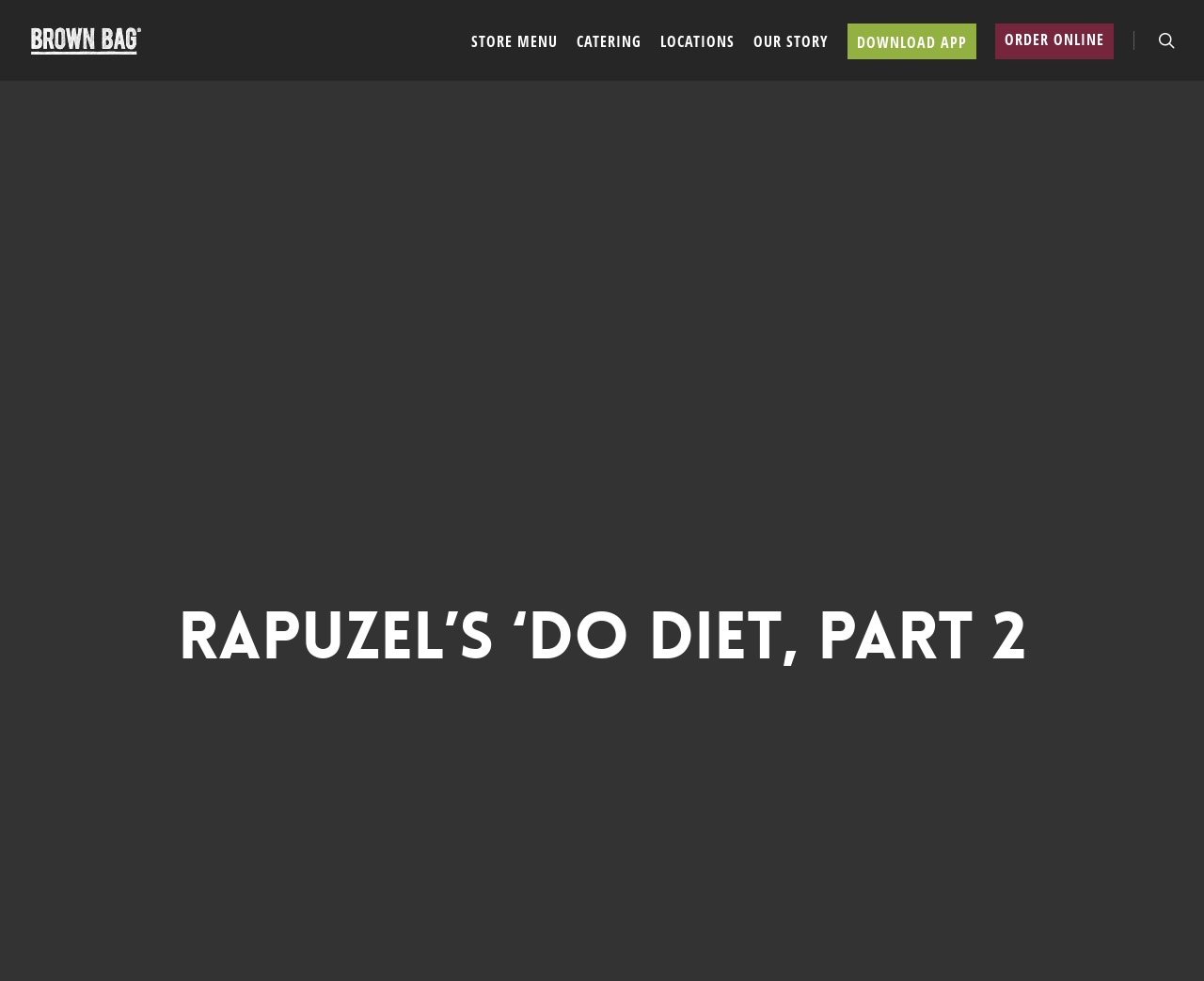Point out the bounding box coordinates of the section to click in order to follow this instruction: "order online".

[0.827, 0.033, 0.925, 0.053]